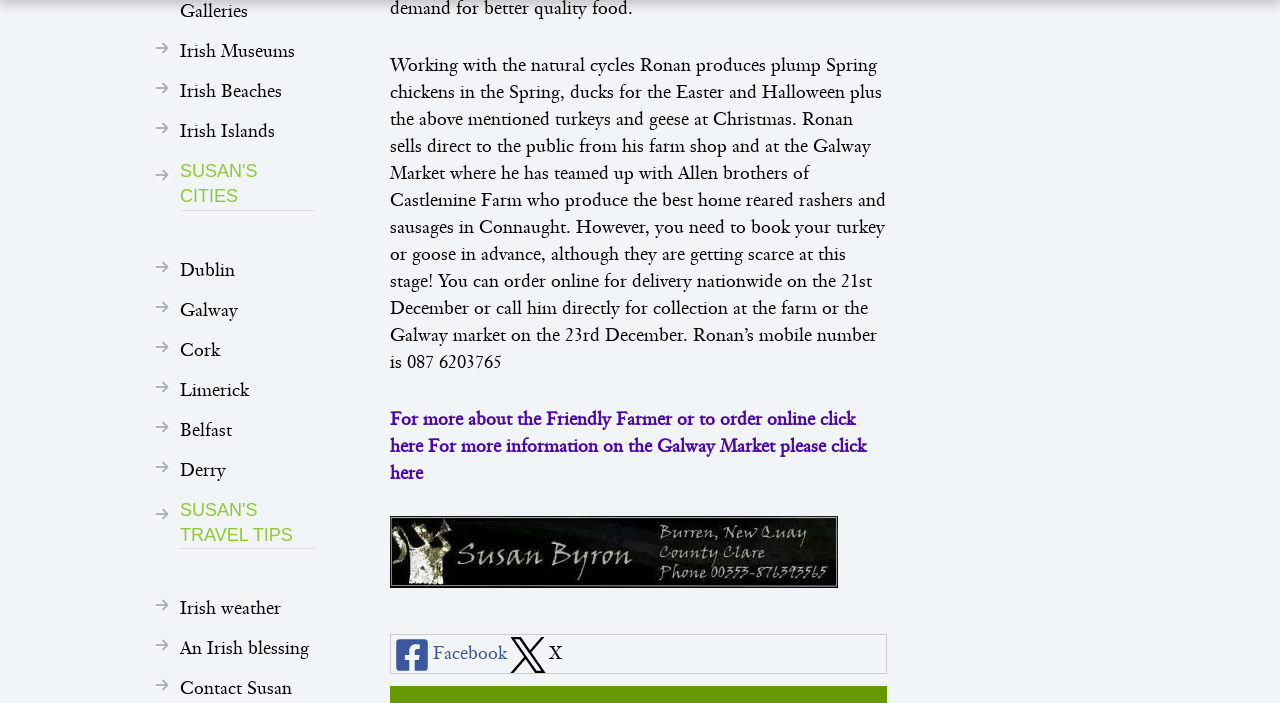Bounding box coordinates are given in the format (top-left x, top-left y, bottom-right x, bottom-right y). All values should be floating point numbers between 0 and 1. Provide the bounding box coordinate for the UI element described as: Irish Beaches

[0.141, 0.103, 0.246, 0.155]